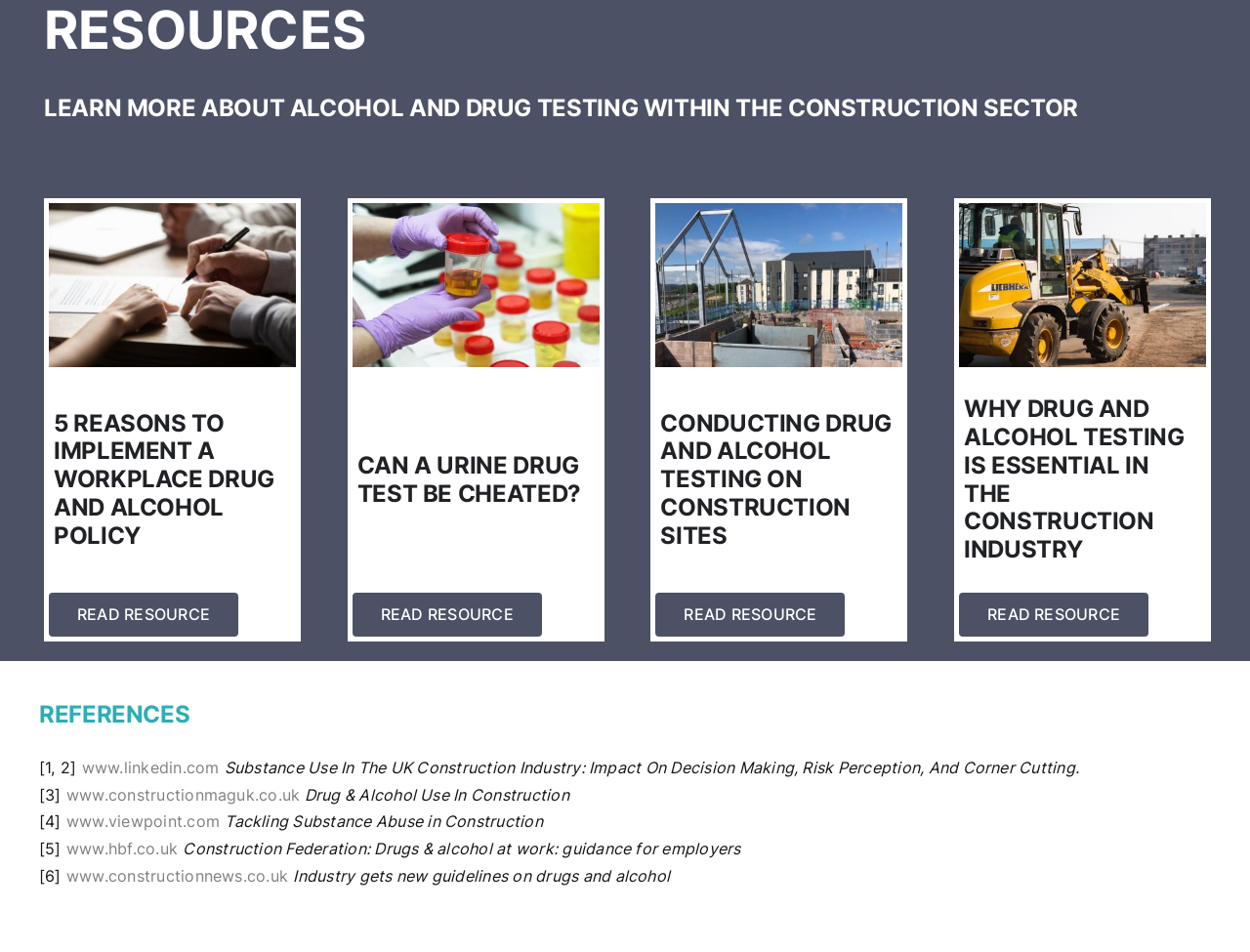Please give a succinct answer using a single word or phrase:
What is the purpose of implementing a workplace drug and alcohol policy?

5 reasons